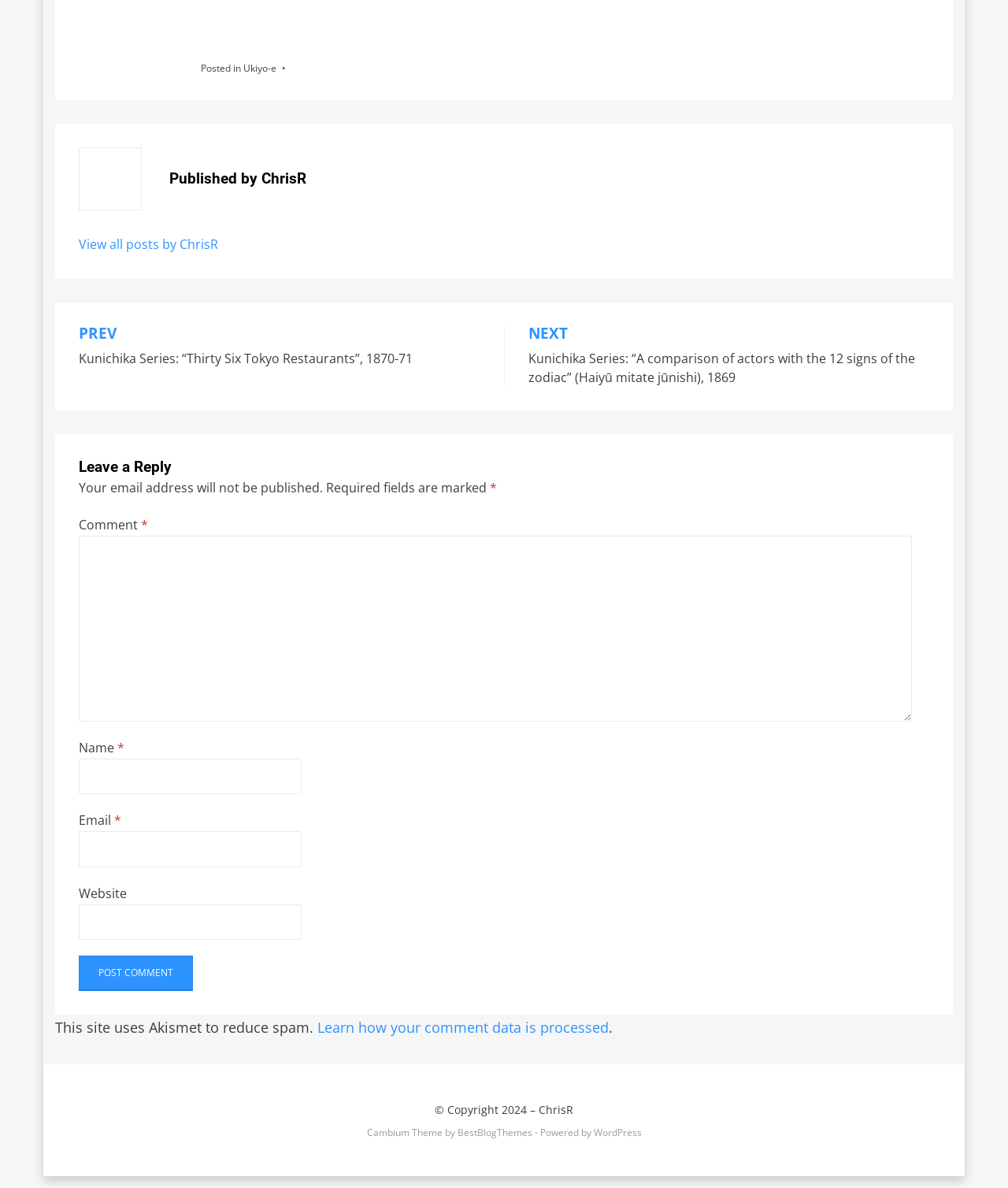Please specify the bounding box coordinates for the clickable region that will help you carry out the instruction: "Visit ChrisR's homepage".

[0.534, 0.928, 0.569, 0.941]